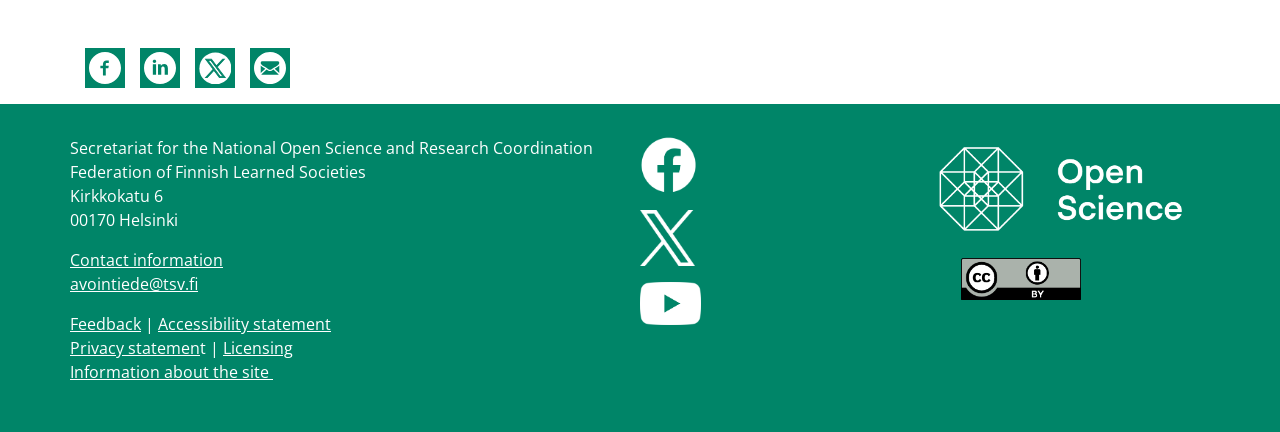Use a single word or phrase to answer the question: What is the license used by the website?

CC BY